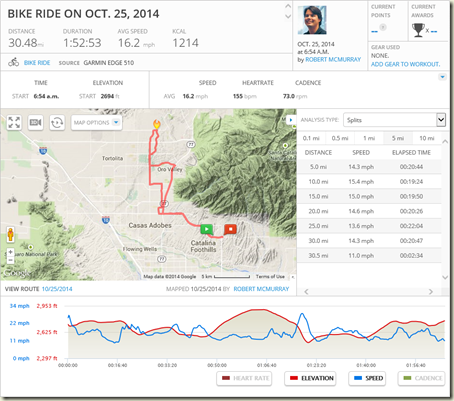Depict the image with a detailed narrative.

This image captures the details of a bike ride taken on October 25, 2014, highlighting a journey of 30.48 miles completed in 1 hour and 52 minutes. The route, as displayed on the map, shows a starting point near Tucson, Arizona, tracing through various elevations and landscapes in the region. Key metrics include an average speed of 16.2 mph and a total energy expenditure of 1214 calories.

The bottom section presents a graph illustrating the ride's dynamics, with blue lines tracking speed and red lines representing heart rate changes over time. Additional statistics are visible, detailing splits for intervals during the ride, aiding in performance analysis. This rich overview reflects not only the physical exertion involved but also provides insights into the cyclist's pacing and heart rate management throughout the journey.